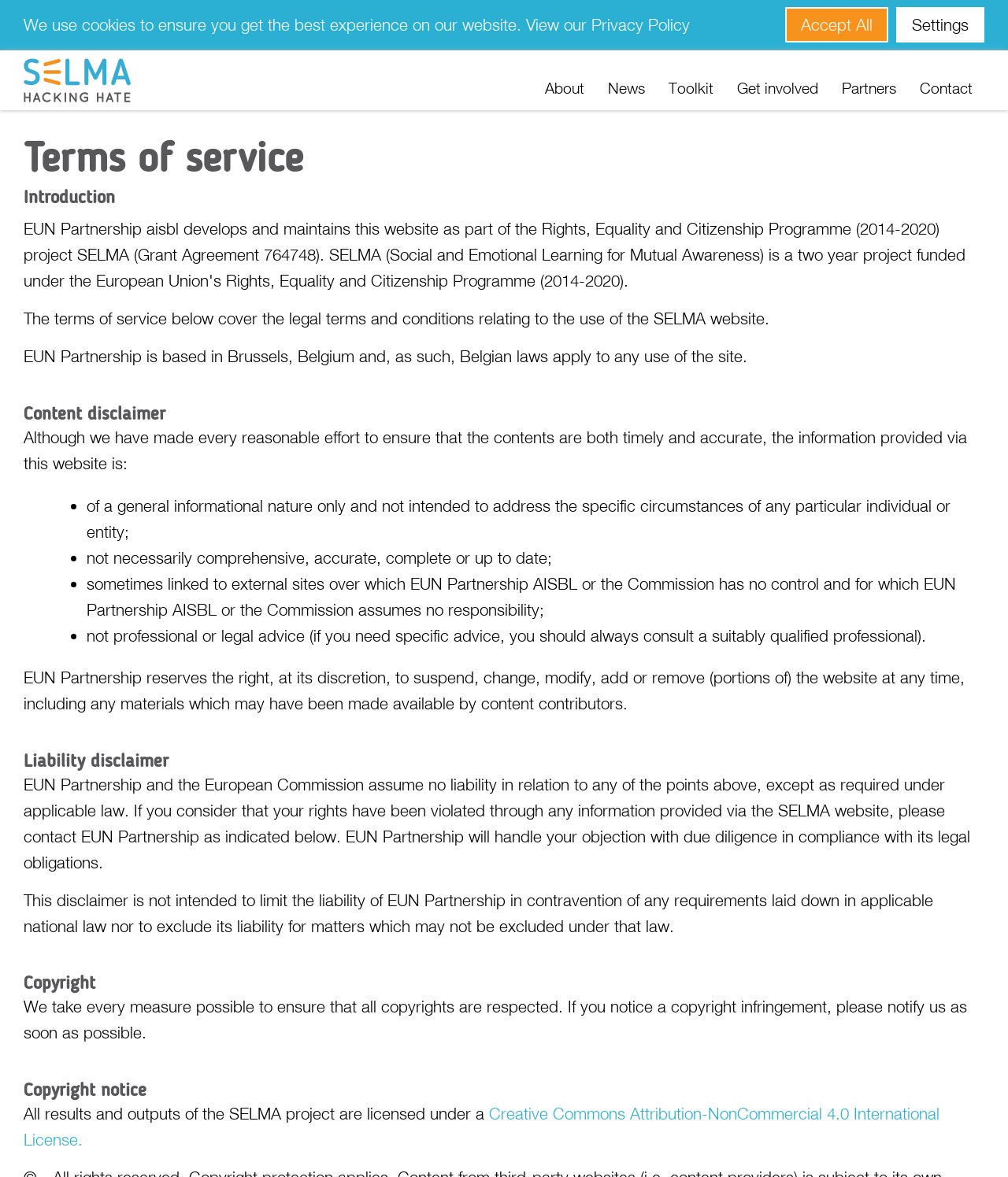Identify the bounding box coordinates of the section to be clicked to complete the task described by the following instruction: "Read about Contoura vision surgery". The coordinates should be four float numbers between 0 and 1, formatted as [left, top, right, bottom].

None